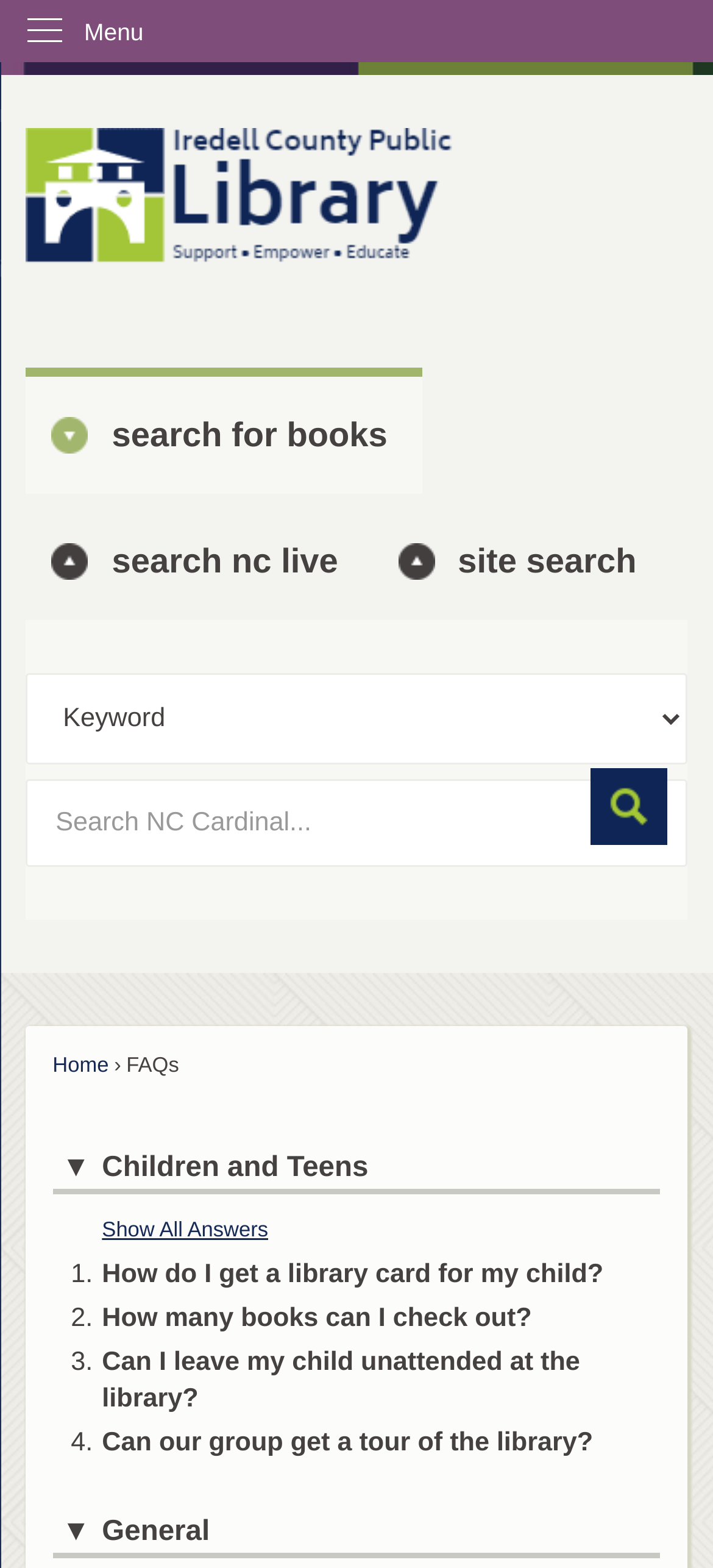Identify the coordinates of the bounding box for the element that must be clicked to accomplish the instruction: "Show all answers".

[0.143, 0.778, 0.376, 0.792]